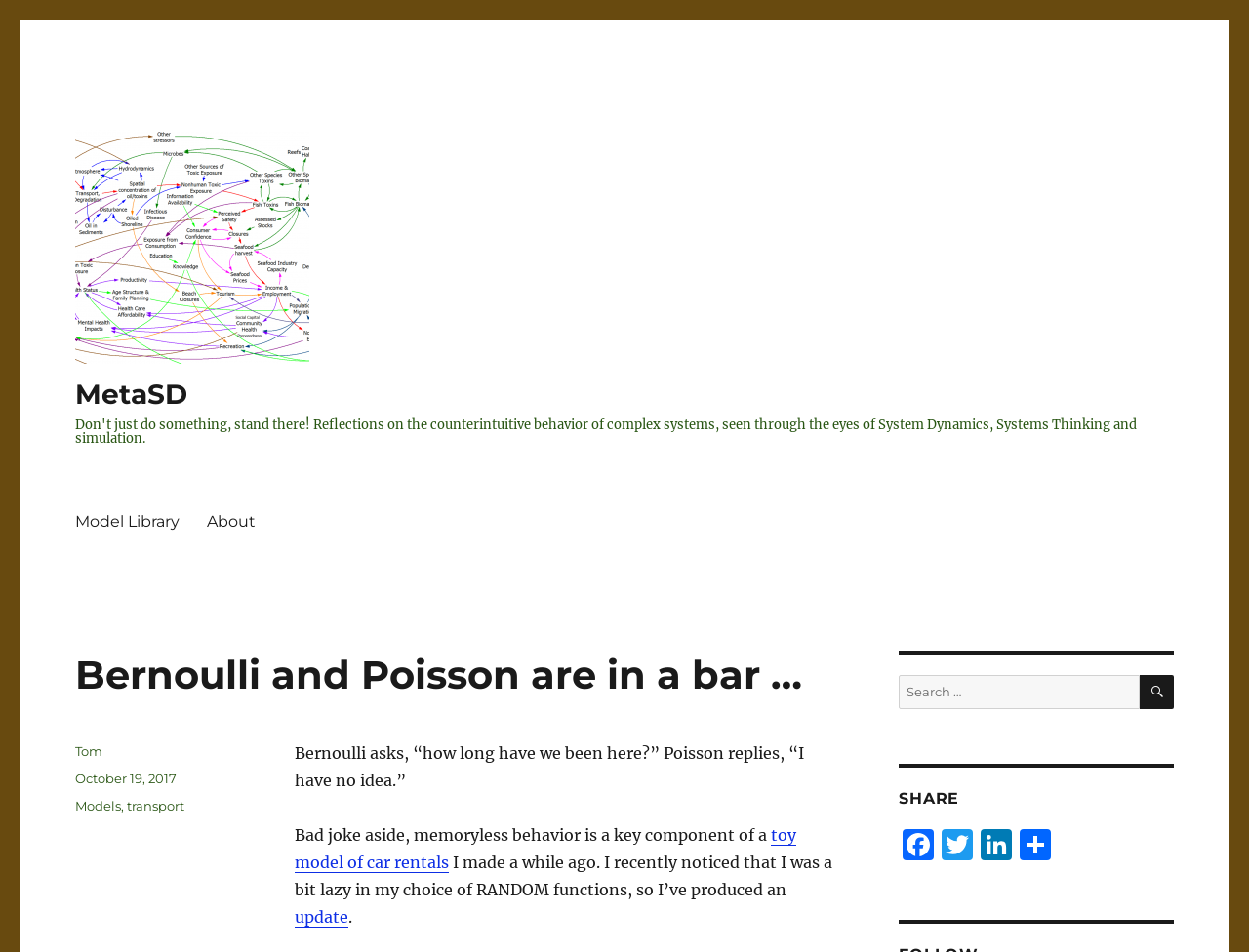Please identify the bounding box coordinates of the clickable area that will fulfill the following instruction: "Search for something". The coordinates should be in the format of four float numbers between 0 and 1, i.e., [left, top, right, bottom].

[0.72, 0.709, 0.912, 0.745]